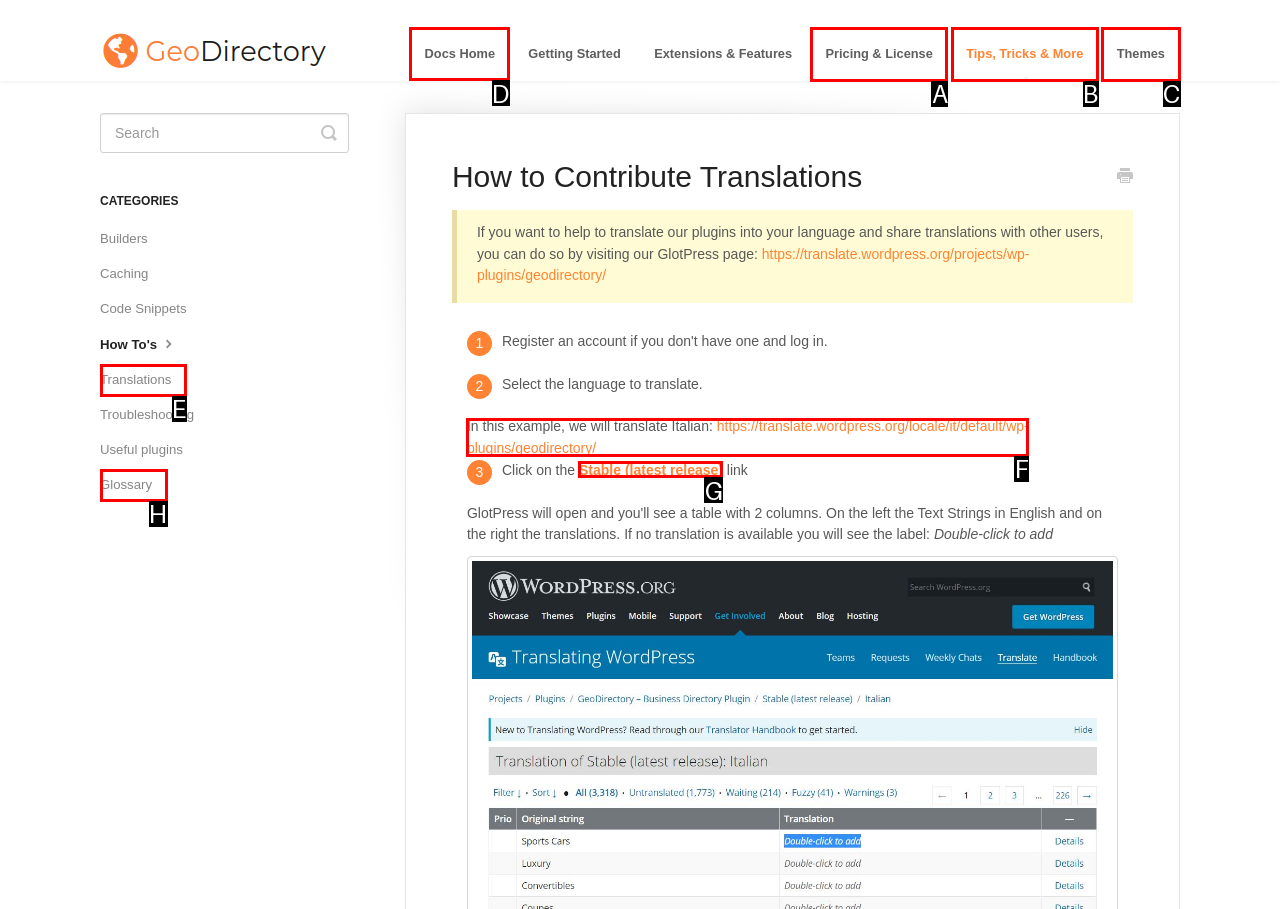For the instruction: Go to Docs Home, which HTML element should be clicked?
Respond with the letter of the appropriate option from the choices given.

D